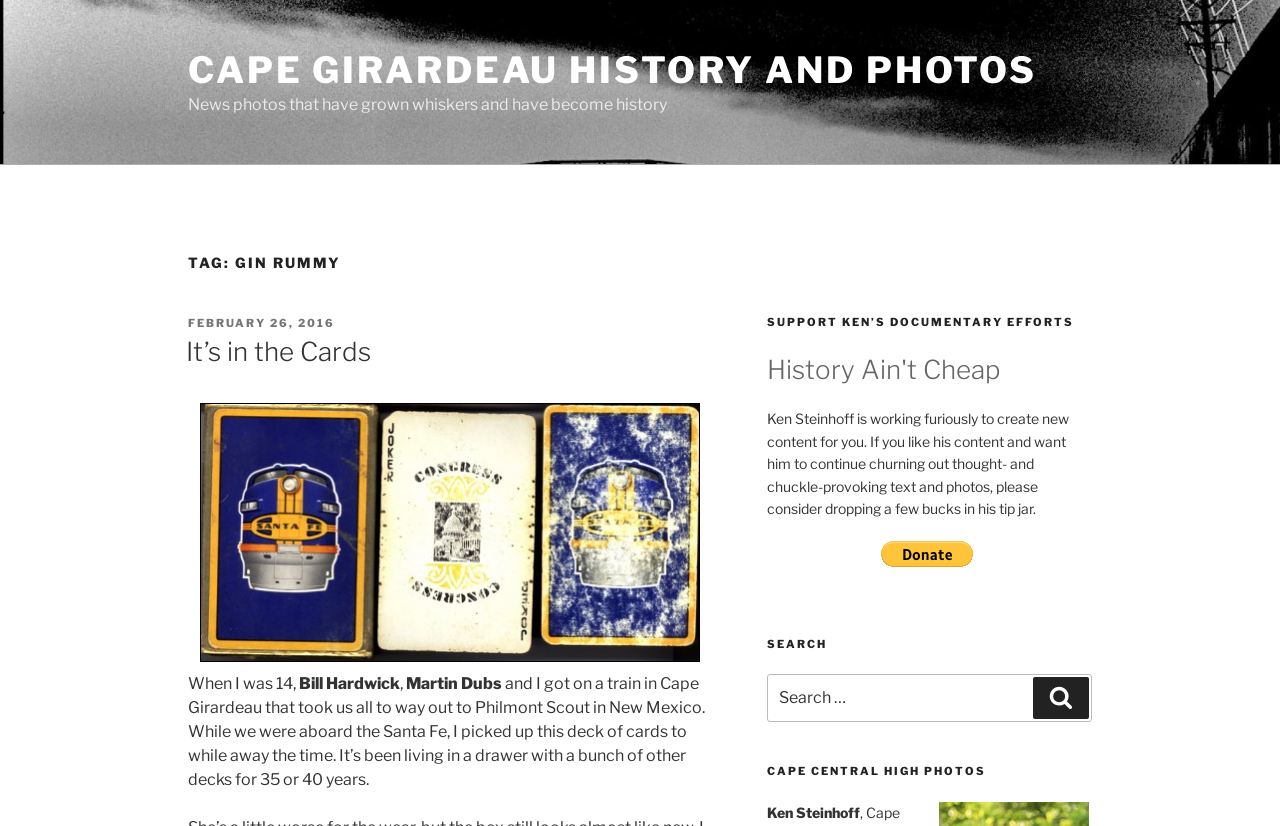What is the name of the person who wrote about playing cards?
Using the details from the image, give an elaborate explanation to answer the question.

The answer can be found in the text block that starts with 'When I was 14,'. The text mentions Bill Hardwick as one of the people who went on a train to Philmont Scout in New Mexico.